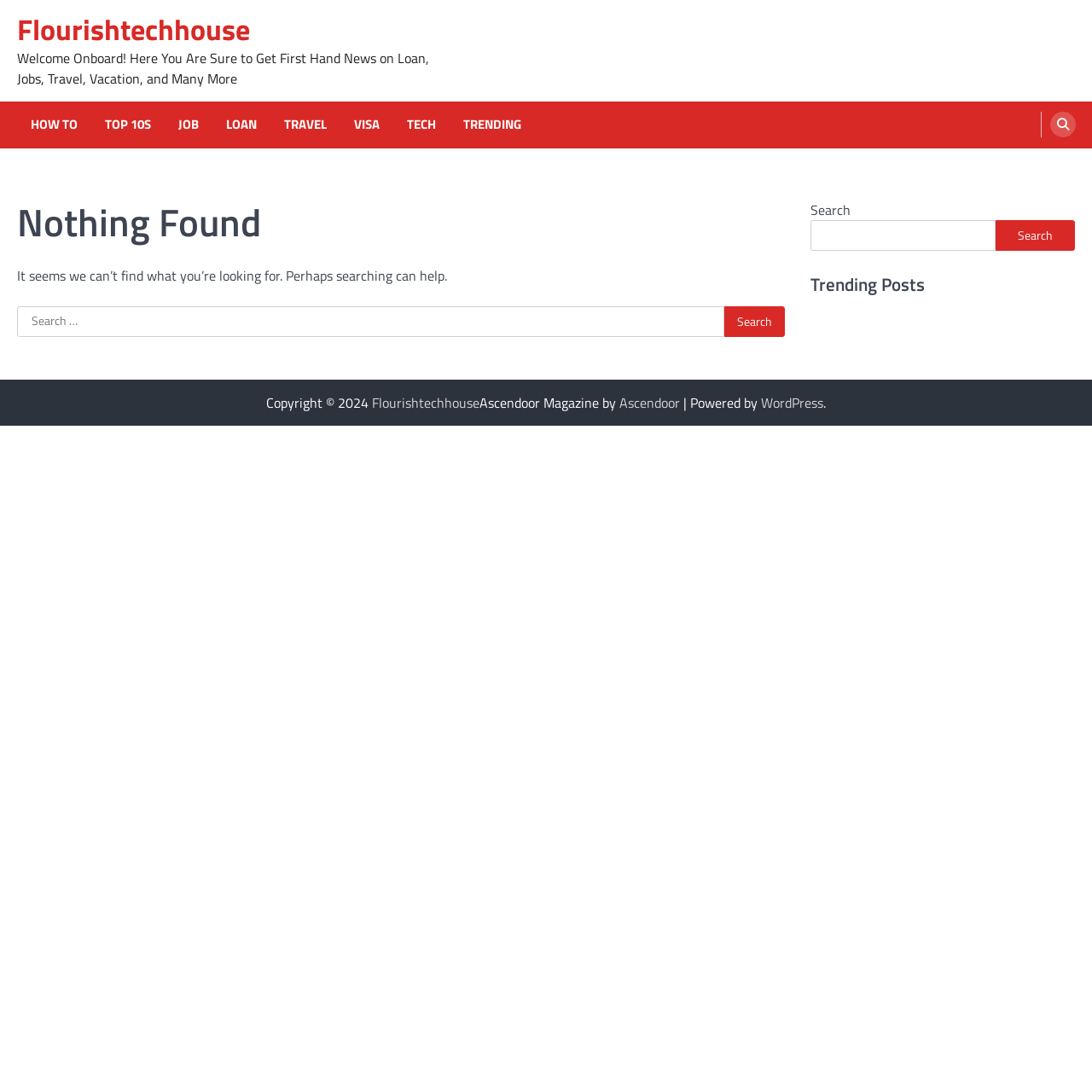What can be done in the search bar?
Look at the image and provide a detailed response to the question.

The search bar has a placeholder text 'Search for:' and a search button, indicating that users can input keywords or phrases to search for relevant content on the website.